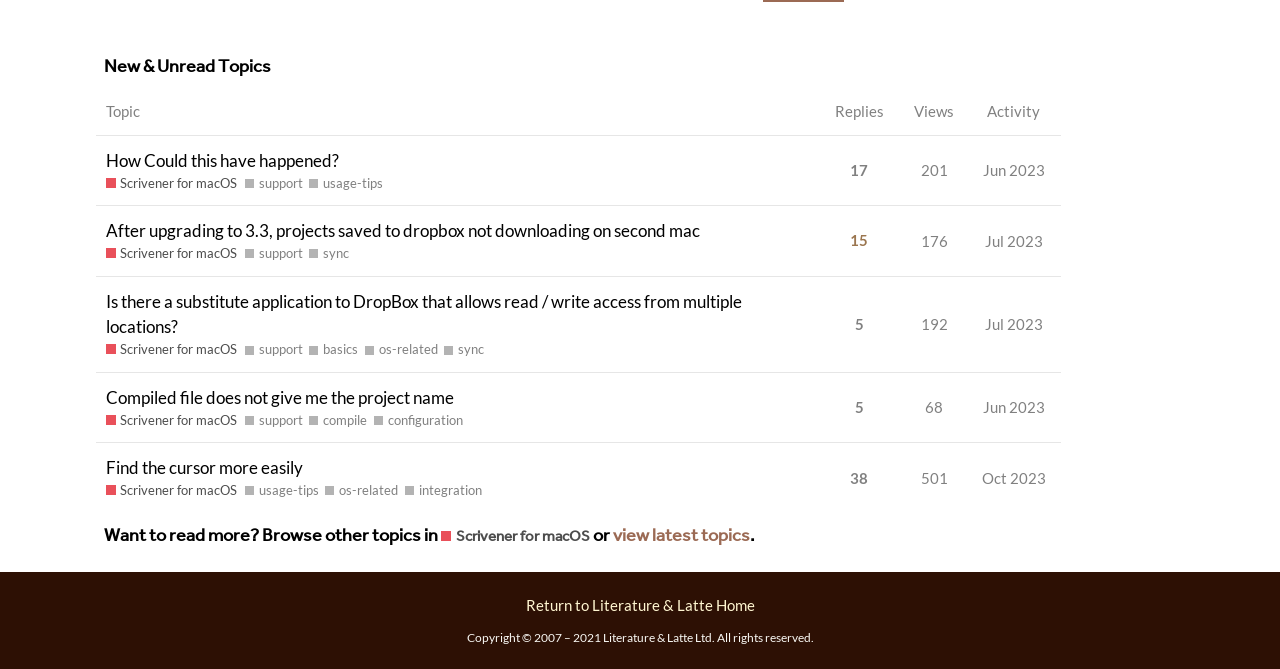Find the bounding box coordinates of the clickable element required to execute the following instruction: "View topic 'How Could this have happened?'". Provide the coordinates as four float numbers between 0 and 1, i.e., [left, top, right, bottom].

[0.075, 0.221, 0.642, 0.307]